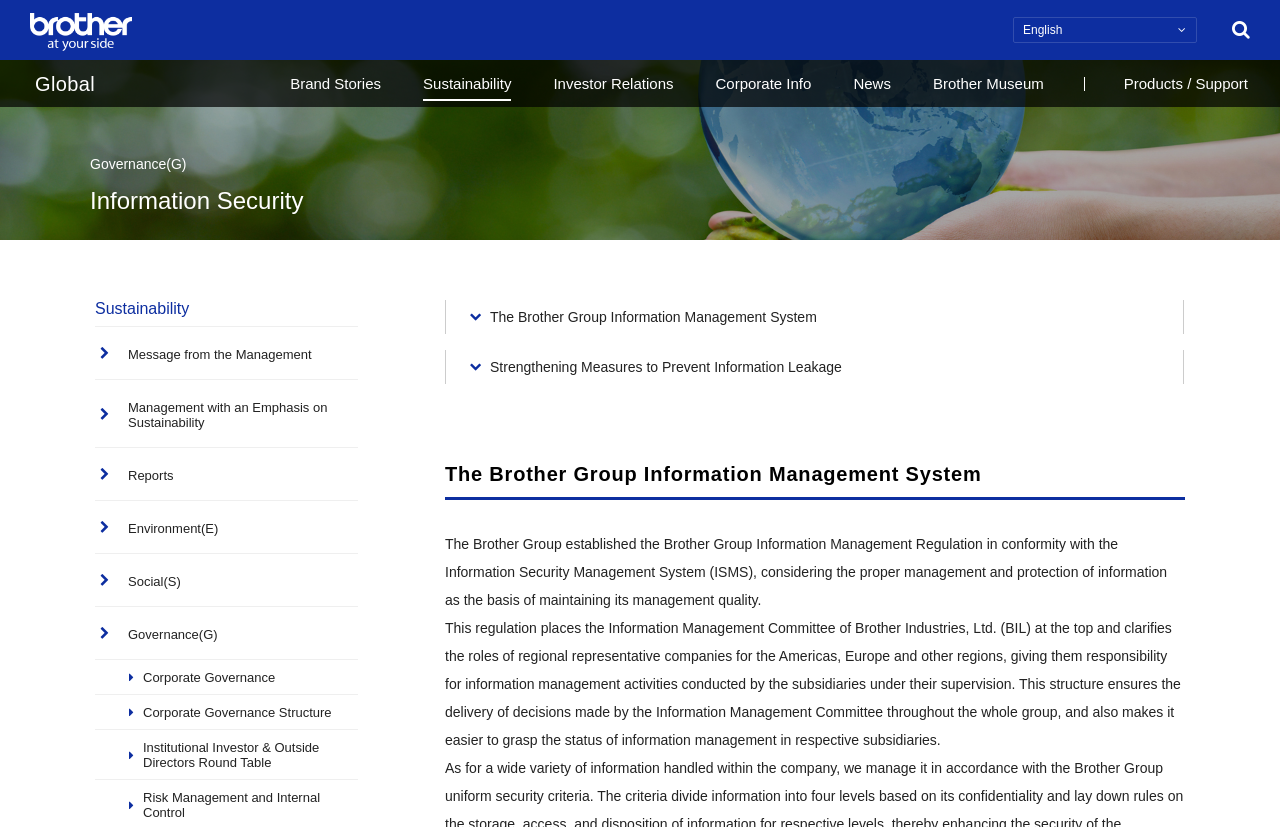Write an exhaustive caption that covers the webpage's main aspects.

The webpage is about the Brother Group's information security and governance. At the top left, there is a logo with the text "brother at your side" and an image with the same description. On the top right, there is a combobox and a link with a search icon. Below the logo, there are several links to different languages, including English and Japanese.

On the top center, there is a search bar with a textbox and a search button. To the right of the search bar, there are several links to different sections of the website, including Brand Stories, Sustainability, Investor Relations, Corporate Info, News, and Brother Museum.

Below the search bar, there is a large image with the text "Sustainability" and a heading that reads "Information Security". Under the heading, there are several links to subtopics, including Message from the Management, Management with an Emphasis on Sustainability, Reports, Environment, Social, Governance, Corporate Governance, and Institutional Investor & Outside Directors Round Table.

To the right of these links, there is a section with the title "The Brother Group Information Management System". This section has several links to subtopics, including The Brother Group Information Management System, Strengthening Measures to Prevent Information Leakage, and a description of the system.

Below this section, there is a paragraph of text that explains the Brother Group's information management regulation and its structure, including the roles of regional representative companies and the delivery of decisions made by the Information Management Committee.